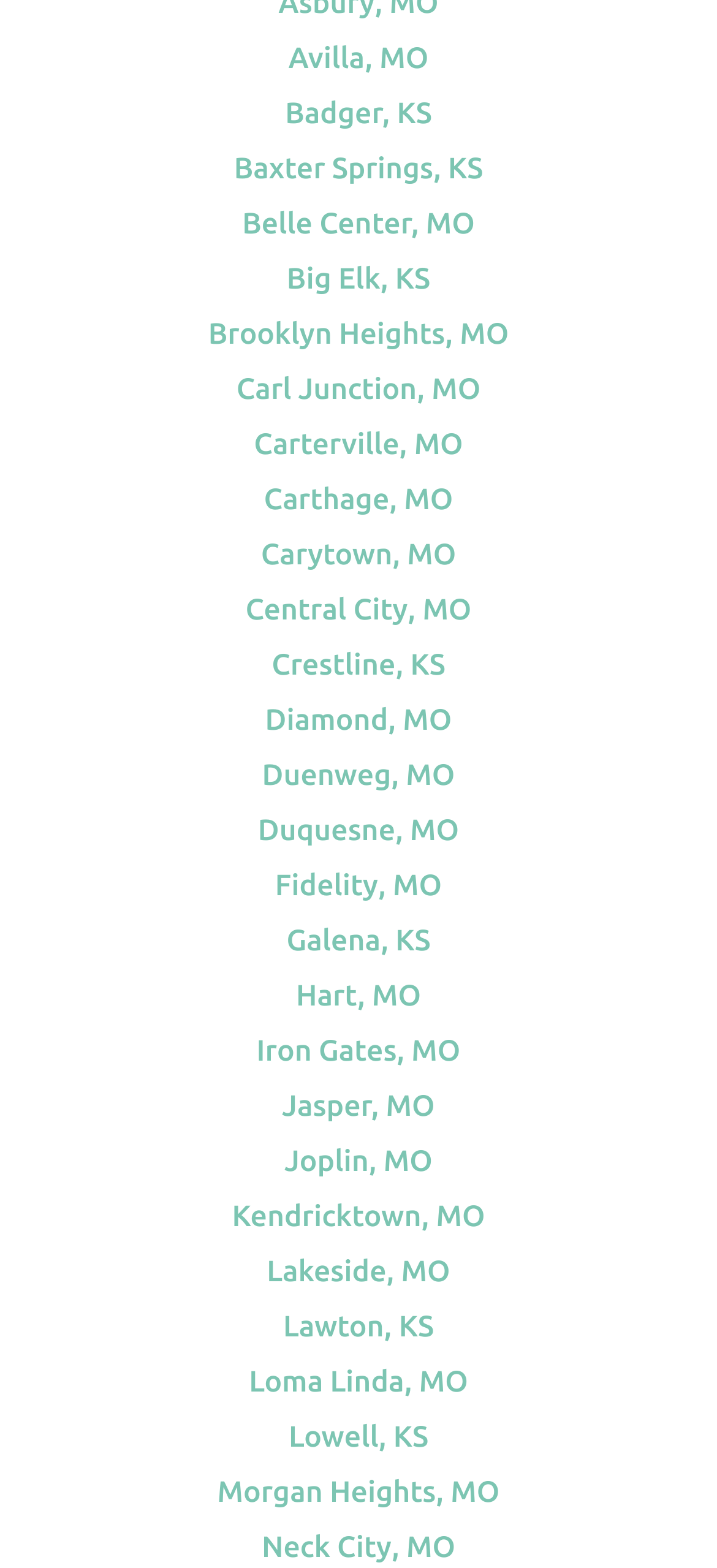How many cities in Kansas are listed?
Can you offer a detailed and complete answer to this question?

I counted the number of links with 'KS' in their text, which represents the state of Kansas. There are 6 links with 'KS' in their text, which means there are 6 cities in Kansas listed on the webpage.